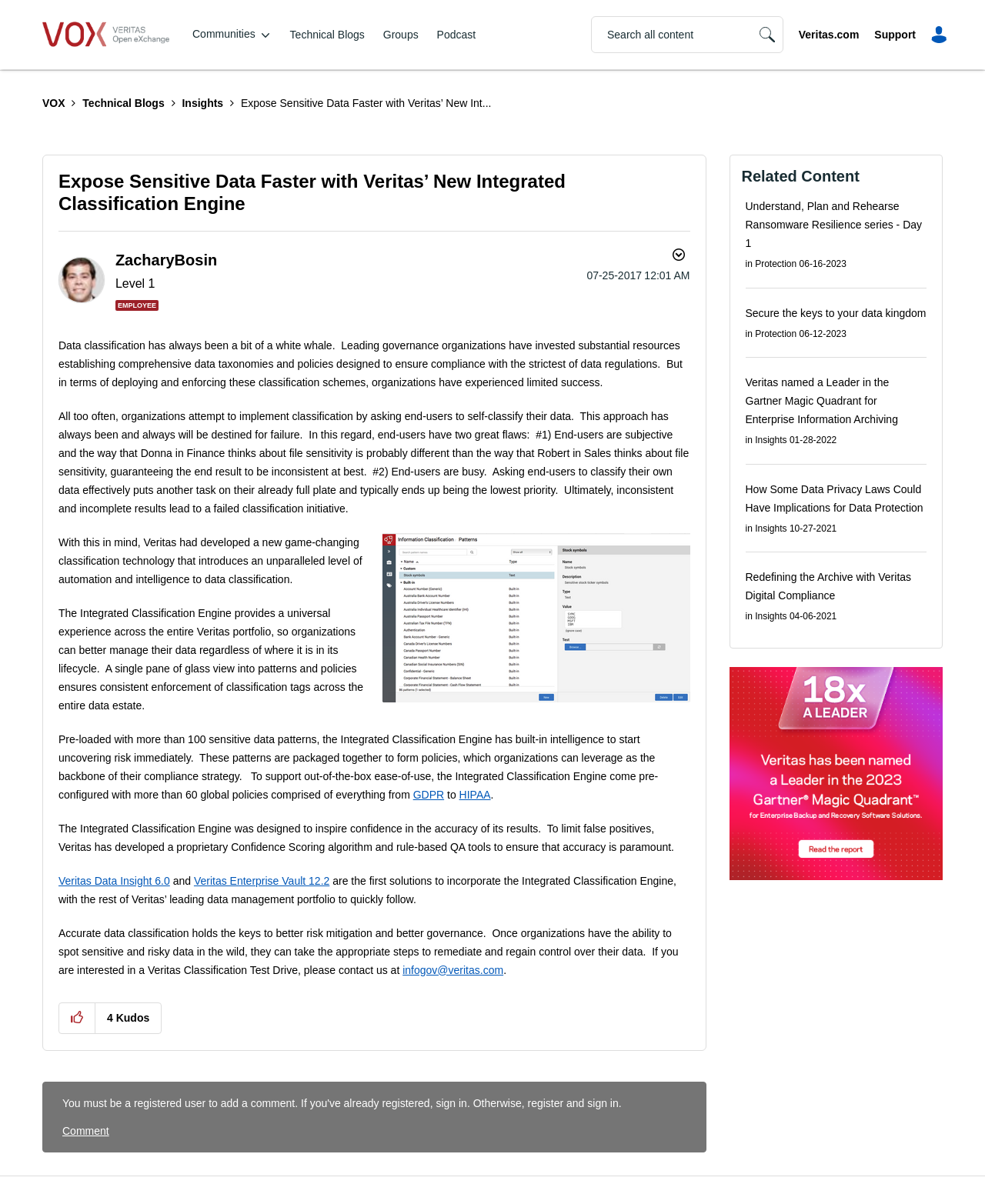Give a one-word or short-phrase answer to the following question: 
What is the date of the blog post?

07-25-2017